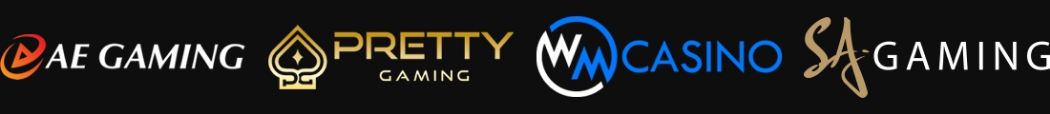How many logos are displayed in the image?
Please provide a single word or phrase based on the screenshot.

4